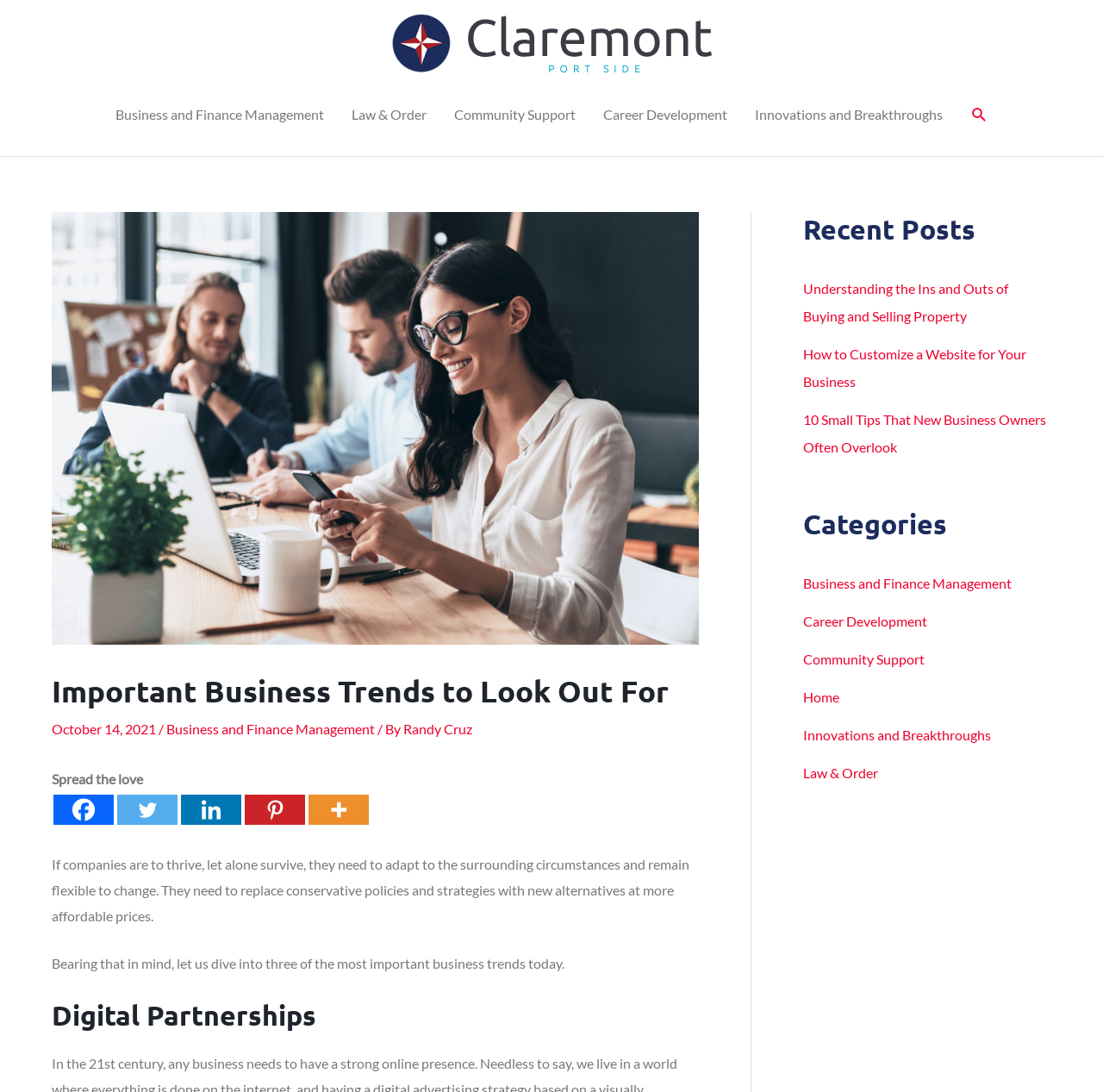Carefully examine the image and provide an in-depth answer to the question: How many categories are listed?

The categories are listed in the right sidebar of the webpage, and they include Business and Finance Management, Career Development, Community Support, Home, Innovations and Breakthroughs, and Law & Order. Therefore, there are 6 categories listed.